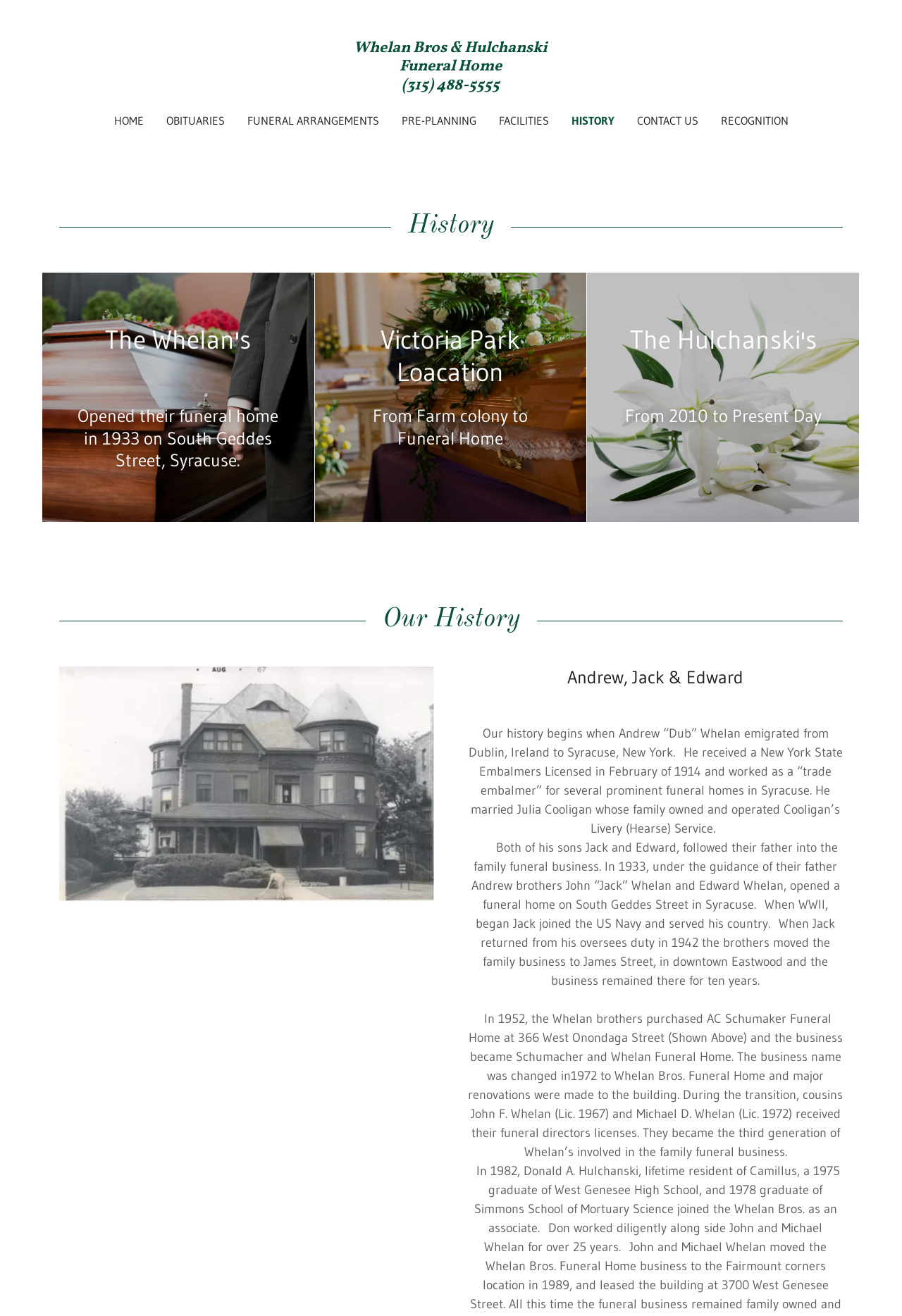What is the address of the funeral home purchased by the Whelan brothers in 1952?
Give a detailed response to the question by analyzing the screenshot.

I found the answer by reading the text that says 'In 1952, the Whelan brothers purchased AC Schumaker Funeral Home at 366 West Onondaga Street...' which indicates the address of the funeral home.